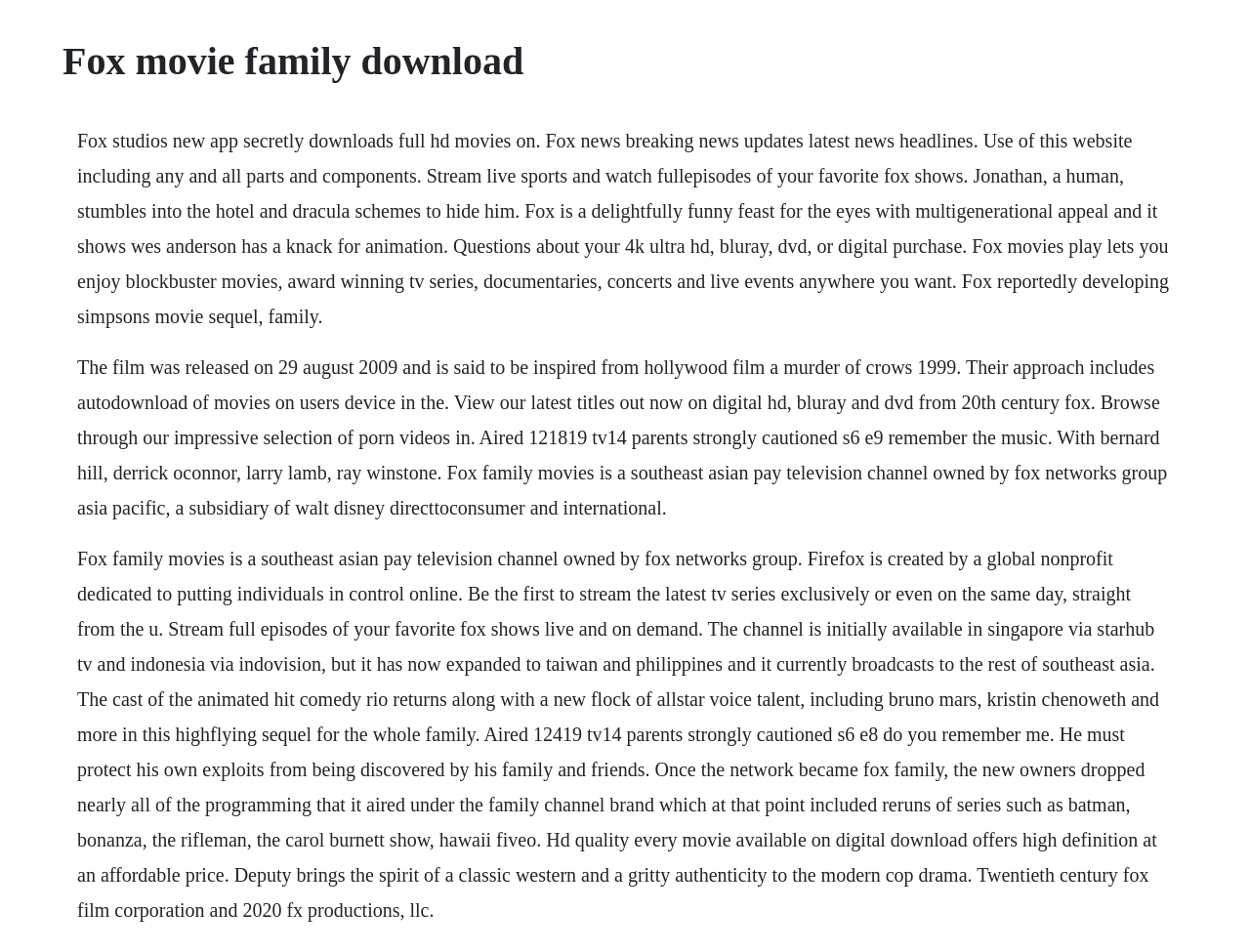Please extract the title of the webpage.

Fox movie family download